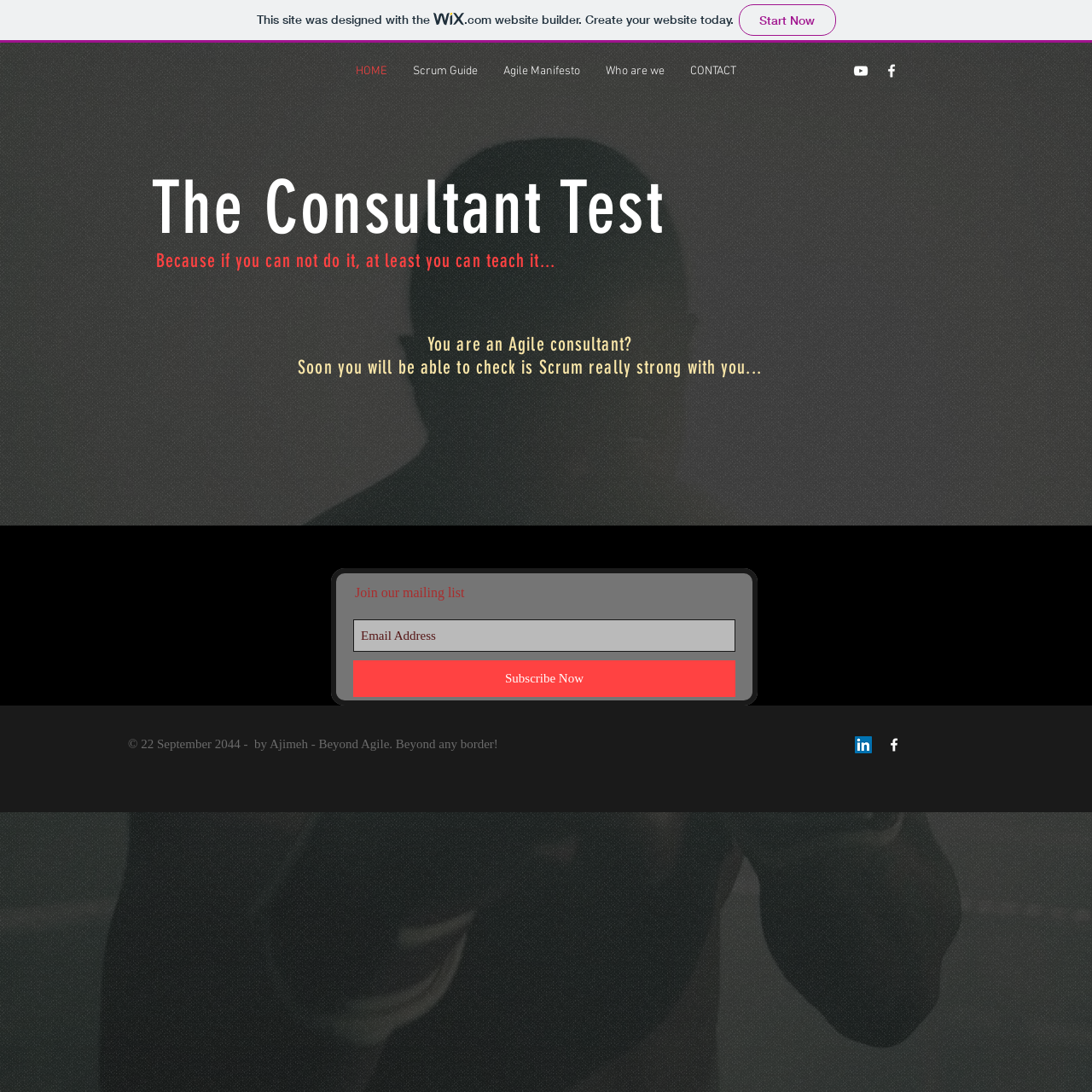Please identify the bounding box coordinates of the element on the webpage that should be clicked to follow this instruction: "Visit the Scrum Guide page". The bounding box coordinates should be given as four float numbers between 0 and 1, formatted as [left, top, right, bottom].

[0.366, 0.046, 0.449, 0.085]